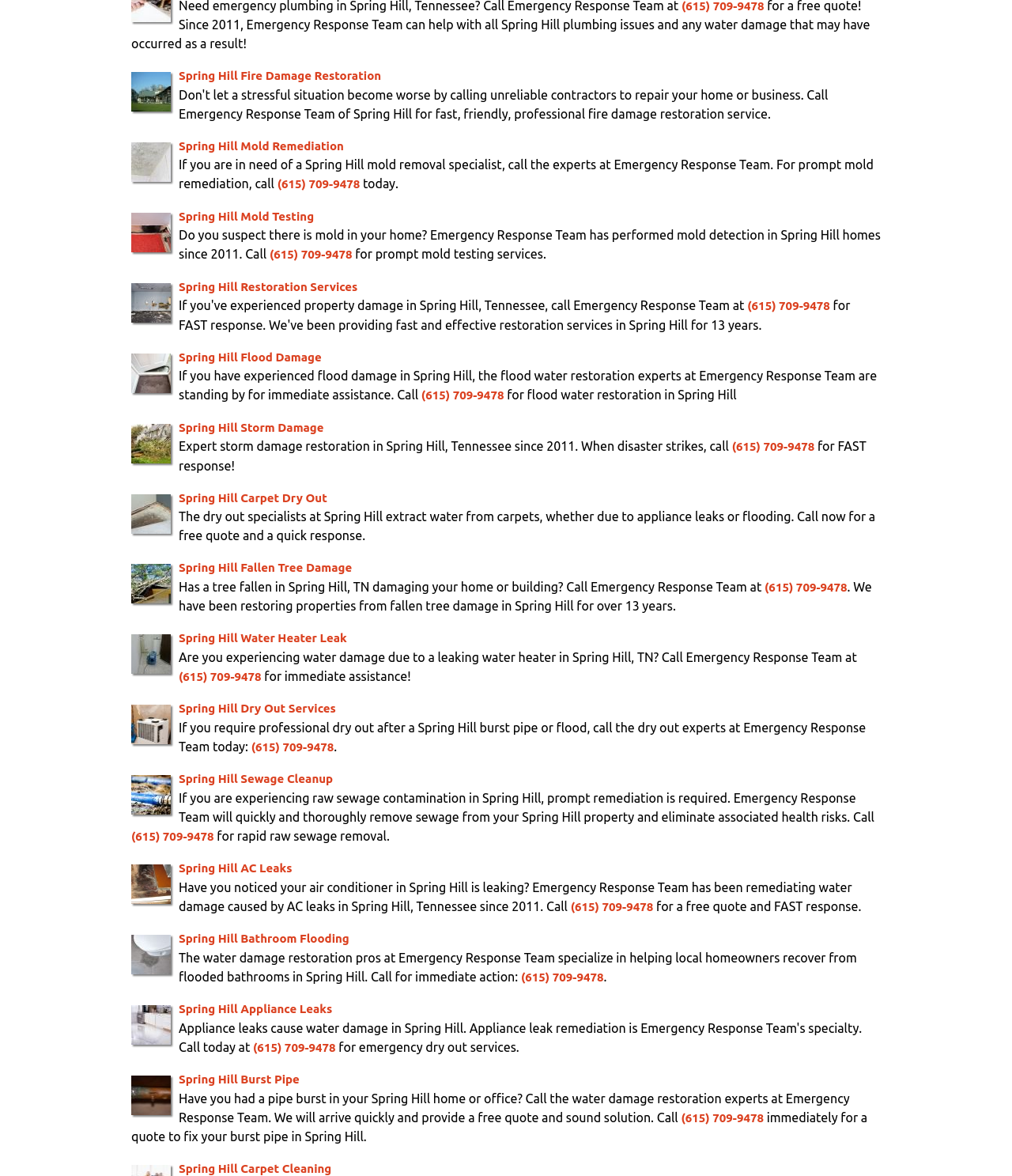Identify and provide the bounding box for the element described by: "Spring Hill Water Heater Leak".

[0.177, 0.537, 0.343, 0.548]